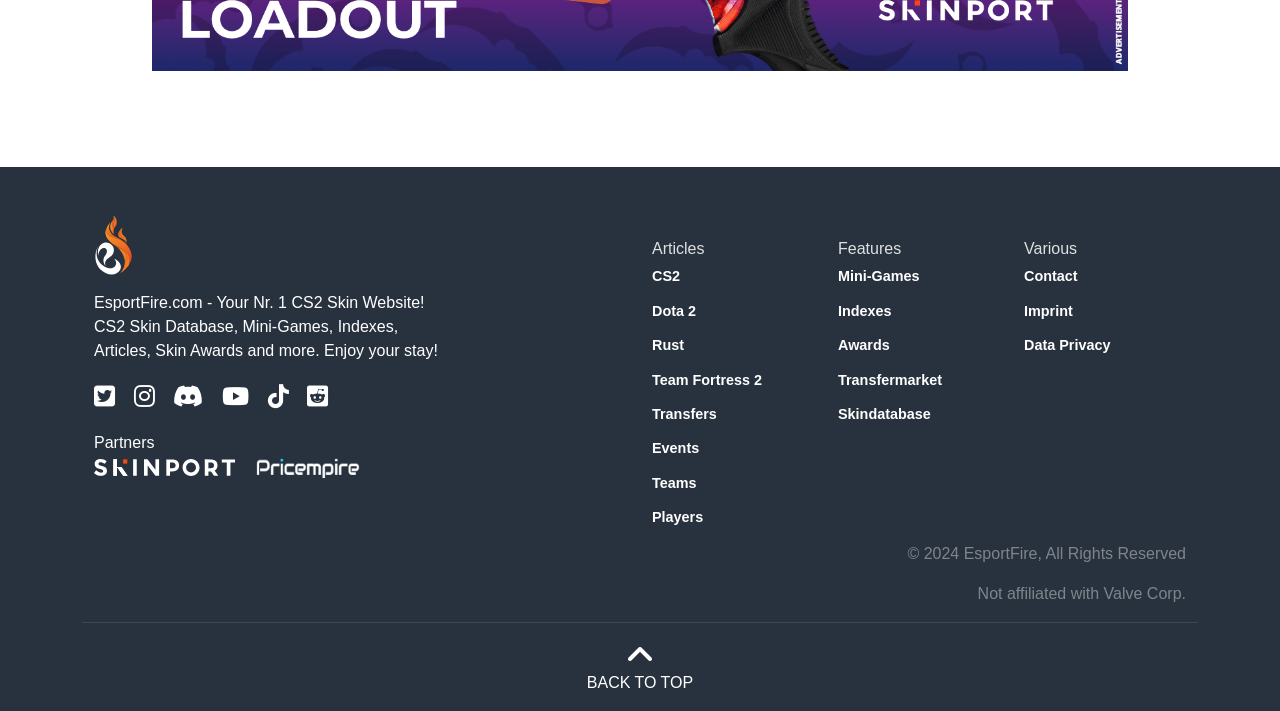What is the purpose of the 'BACK TO TOP' button?
Provide a well-explained and detailed answer to the question.

The 'BACK TO TOP' button is located at the bottom of the webpage and has an arrow pointing upwards, indicating that it is used to scroll back to the top of the webpage.